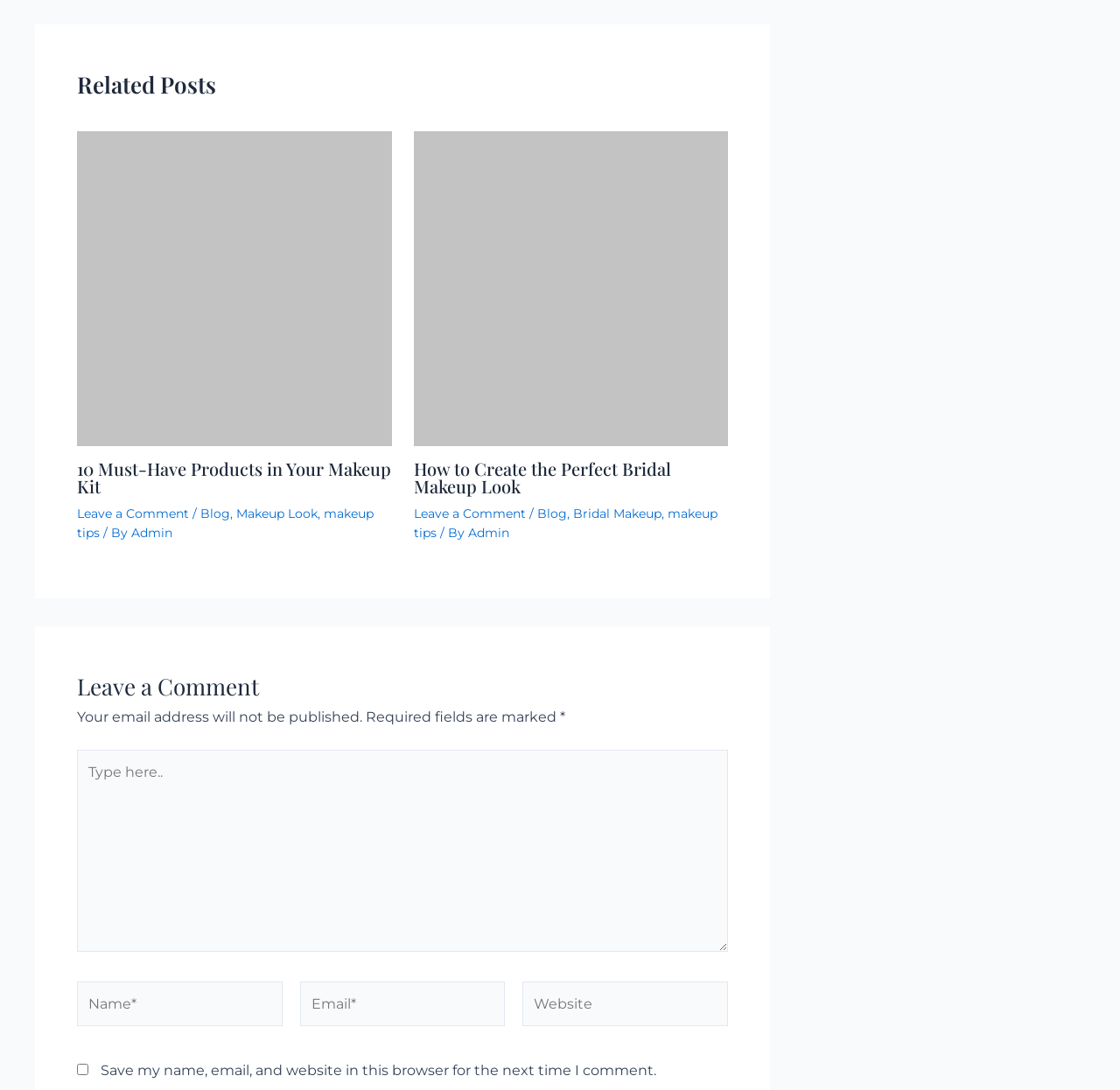What is the purpose of the textbox with the label 'Name*'
Answer the question with as much detail as possible.

I determined the purpose of the textbox by looking at its label 'Name*' and its required attribute, which indicates that it is a mandatory field for inputting the user's name.